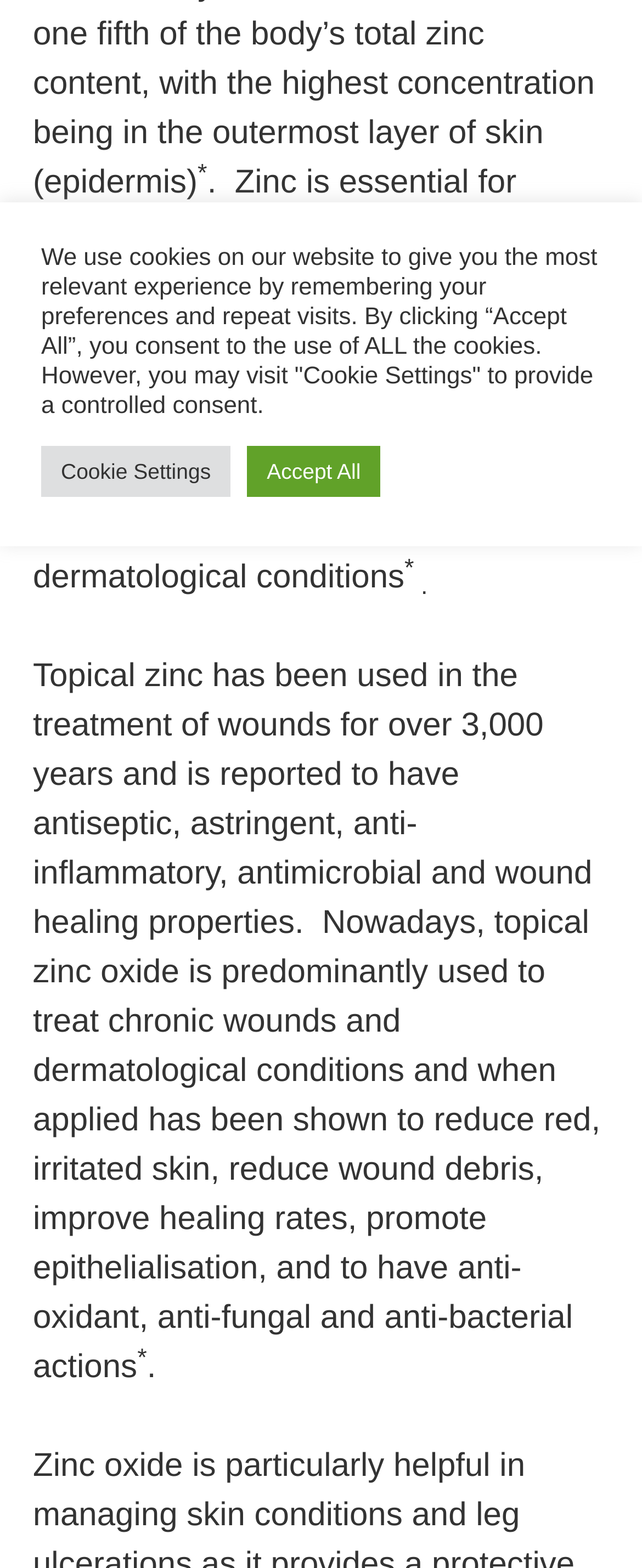Extract the bounding box coordinates for the HTML element that matches this description: "*". The coordinates should be four float numbers between 0 and 1, i.e., [left, top, right, bottom].

[0.308, 0.101, 0.323, 0.119]